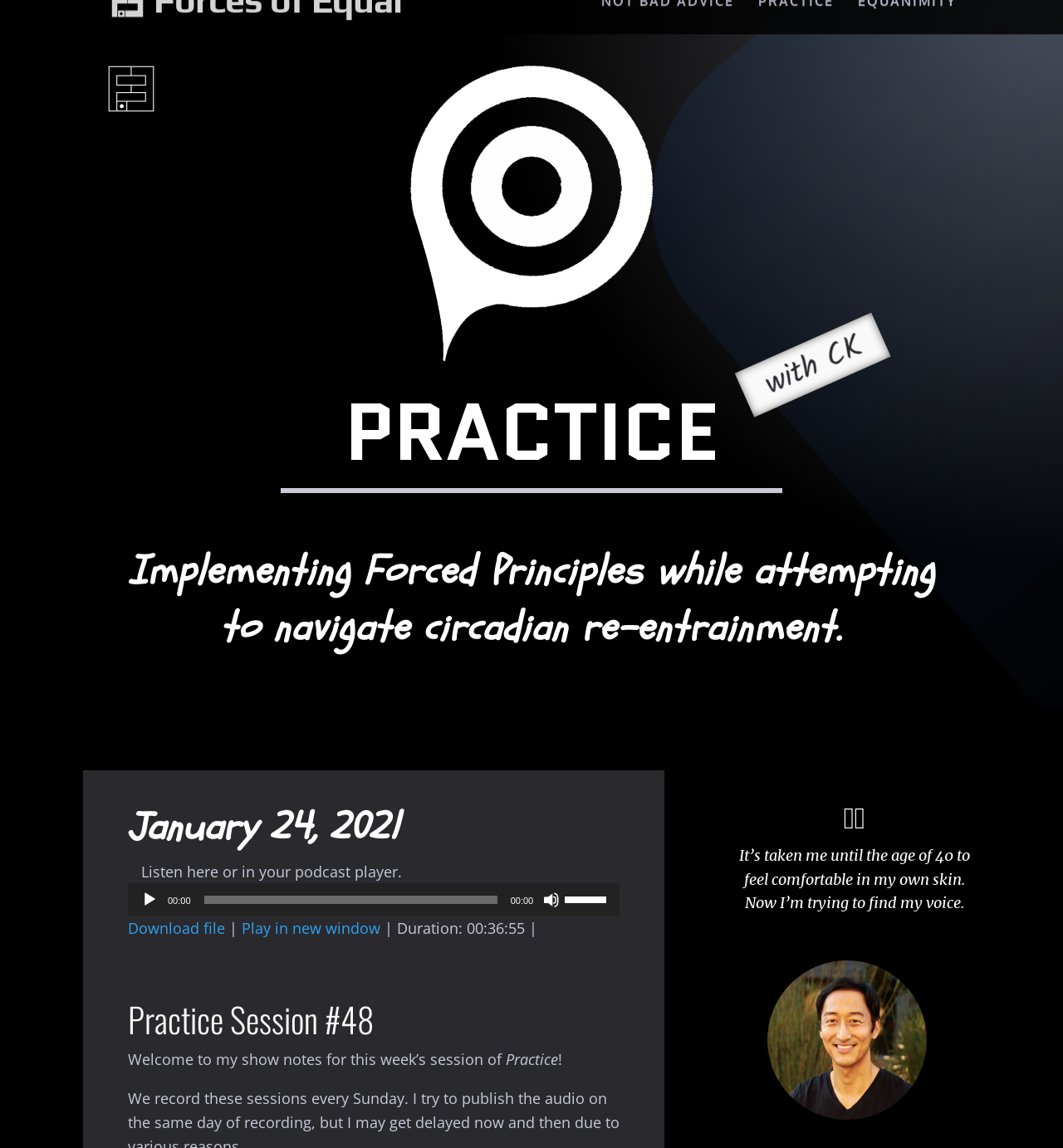What is the name of the person in the image?
Relying on the image, give a concise answer in one word or a brief phrase.

CK Chung